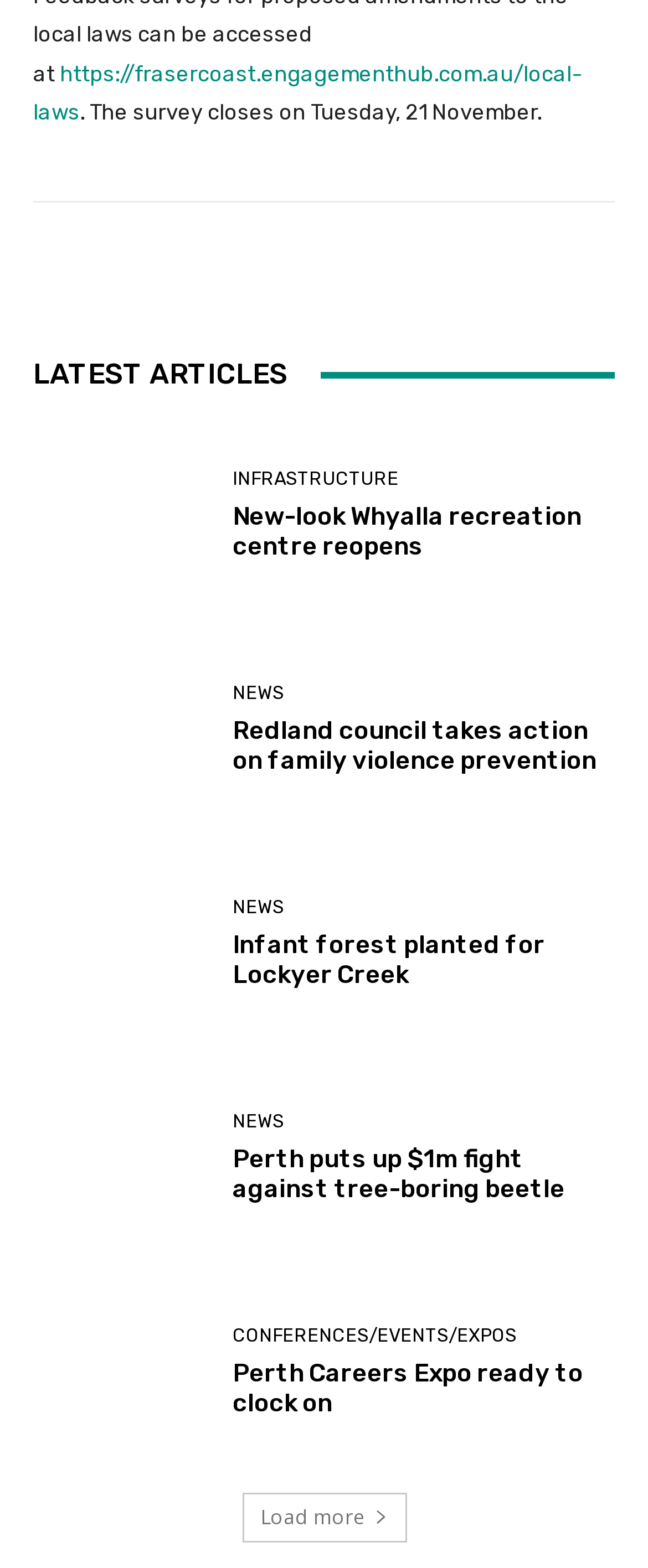What is the category of the article 'Perth puts up $1m fight against tree-boring beetle'?
Offer a detailed and exhaustive answer to the question.

I looked at the category link above the article heading 'Perth puts up $1m fight against tree-boring beetle' and found that it is categorized under 'NEWS'.